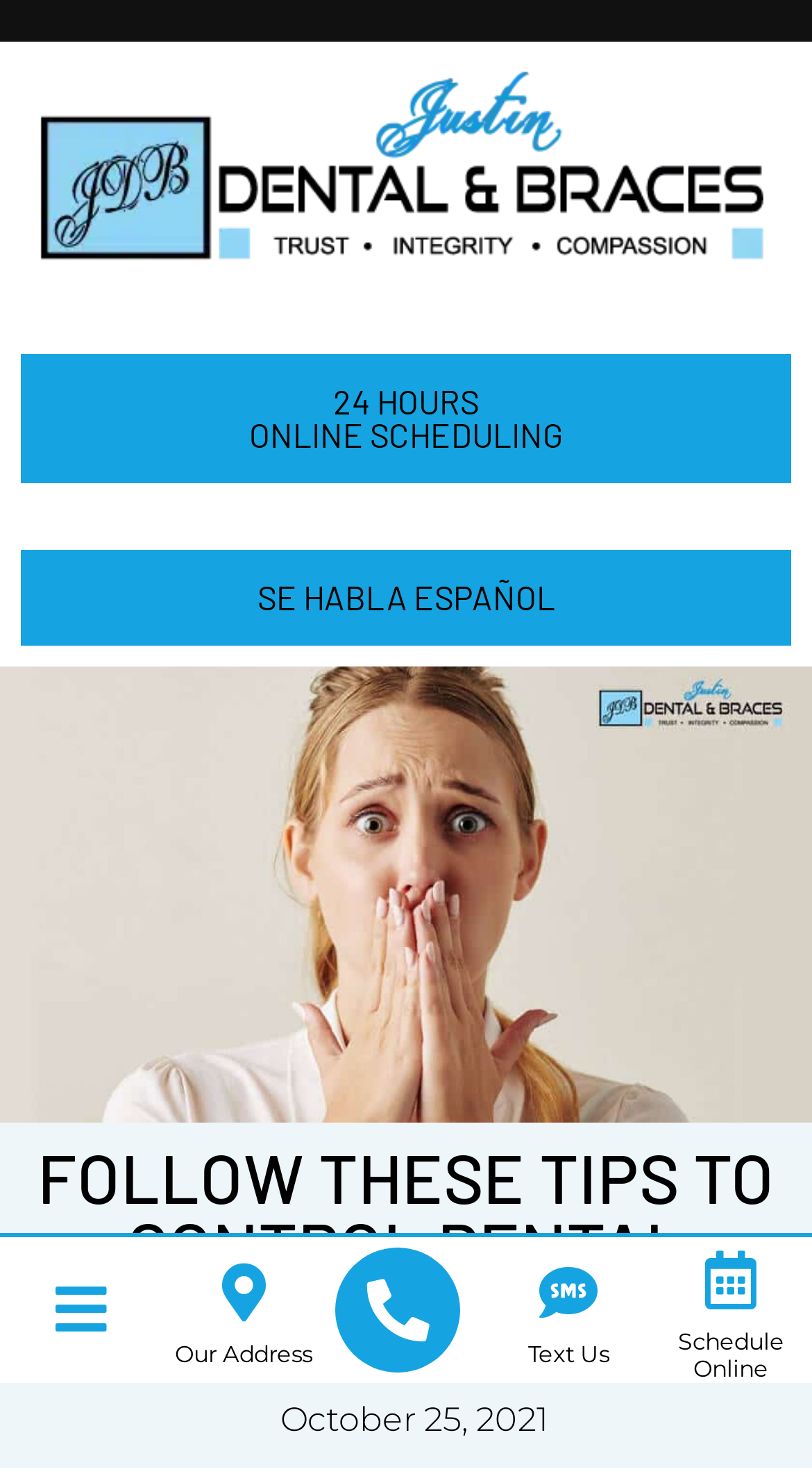Identify the bounding box coordinates of the section that should be clicked to achieve the task described: "Schedule online".

[0.8, 0.853, 1.0, 0.934]